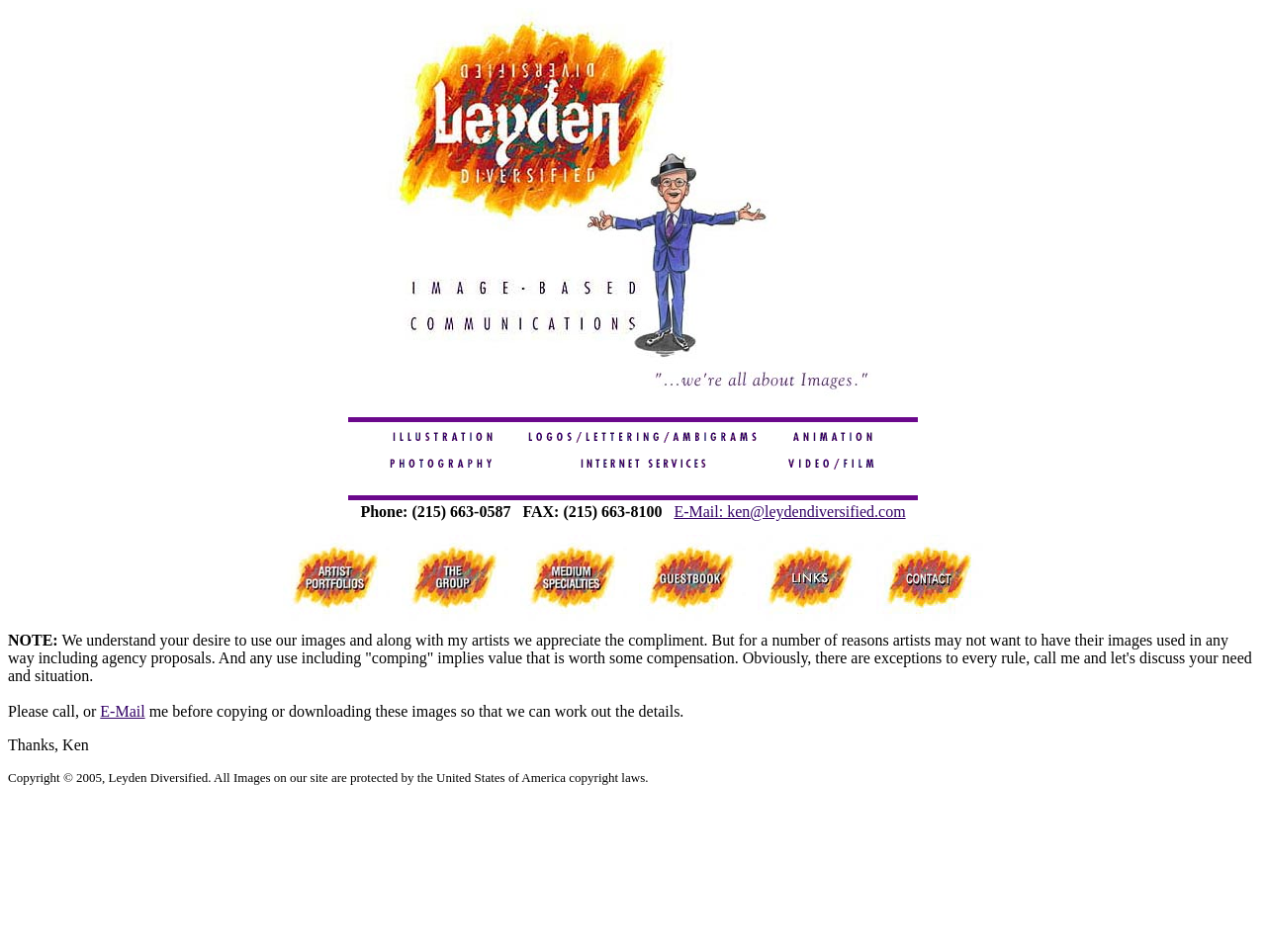Determine the bounding box coordinates for the area you should click to complete the following instruction: "Click on the 'Illustration' link".

[0.298, 0.444, 0.401, 0.461]